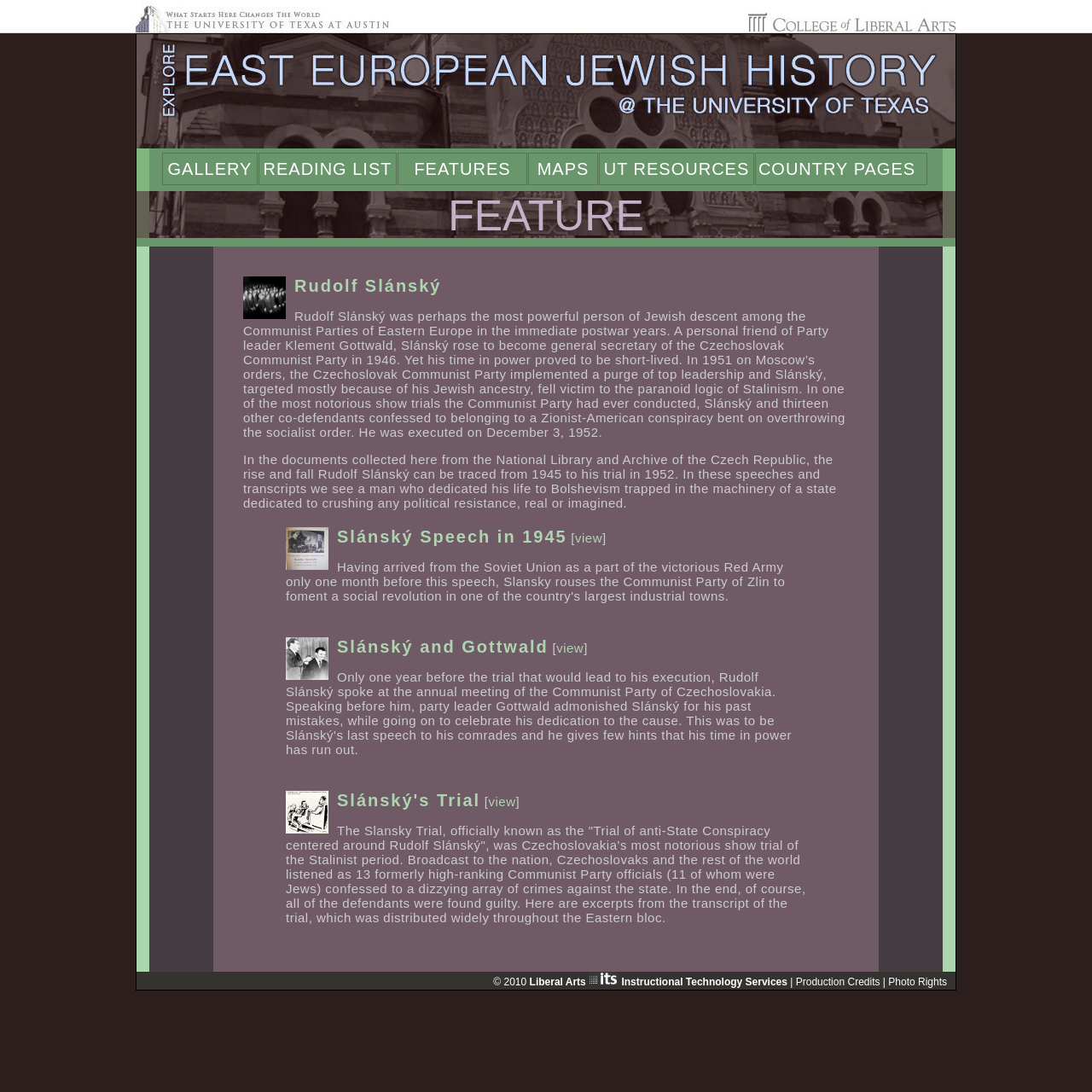Can you look at the image and give a comprehensive answer to the question:
What is the year of copyright mentioned on the webpage?

I looked at the footer section of the webpage and found the copyright information, which mentions the year 2010.